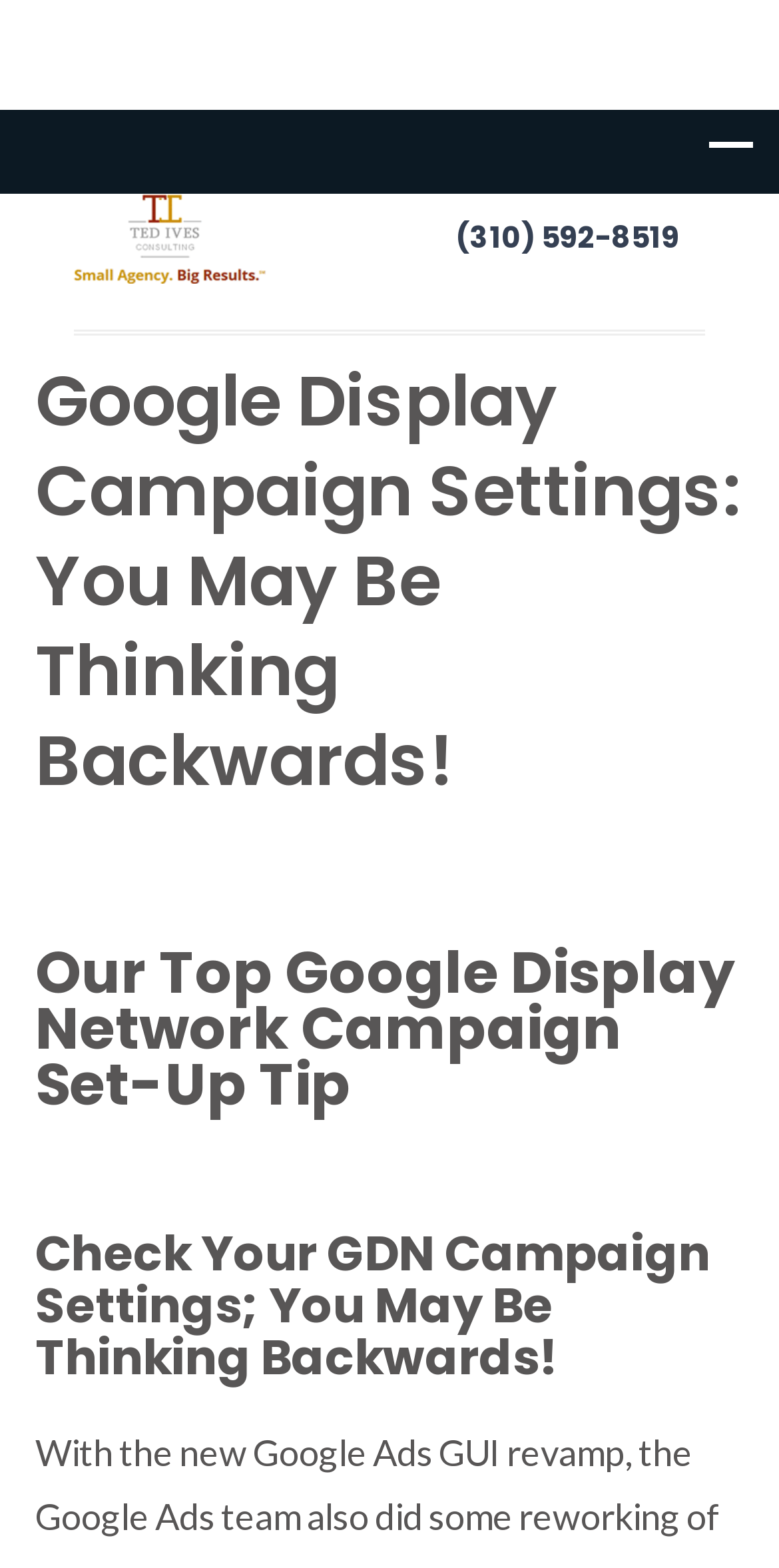What is the topic of the webpage?
Based on the image, please offer an in-depth response to the question.

I inferred the topic of the webpage by looking at the headings and the content of the webpage, which suggests that it is about Google Display Network Campaign settings and tips.